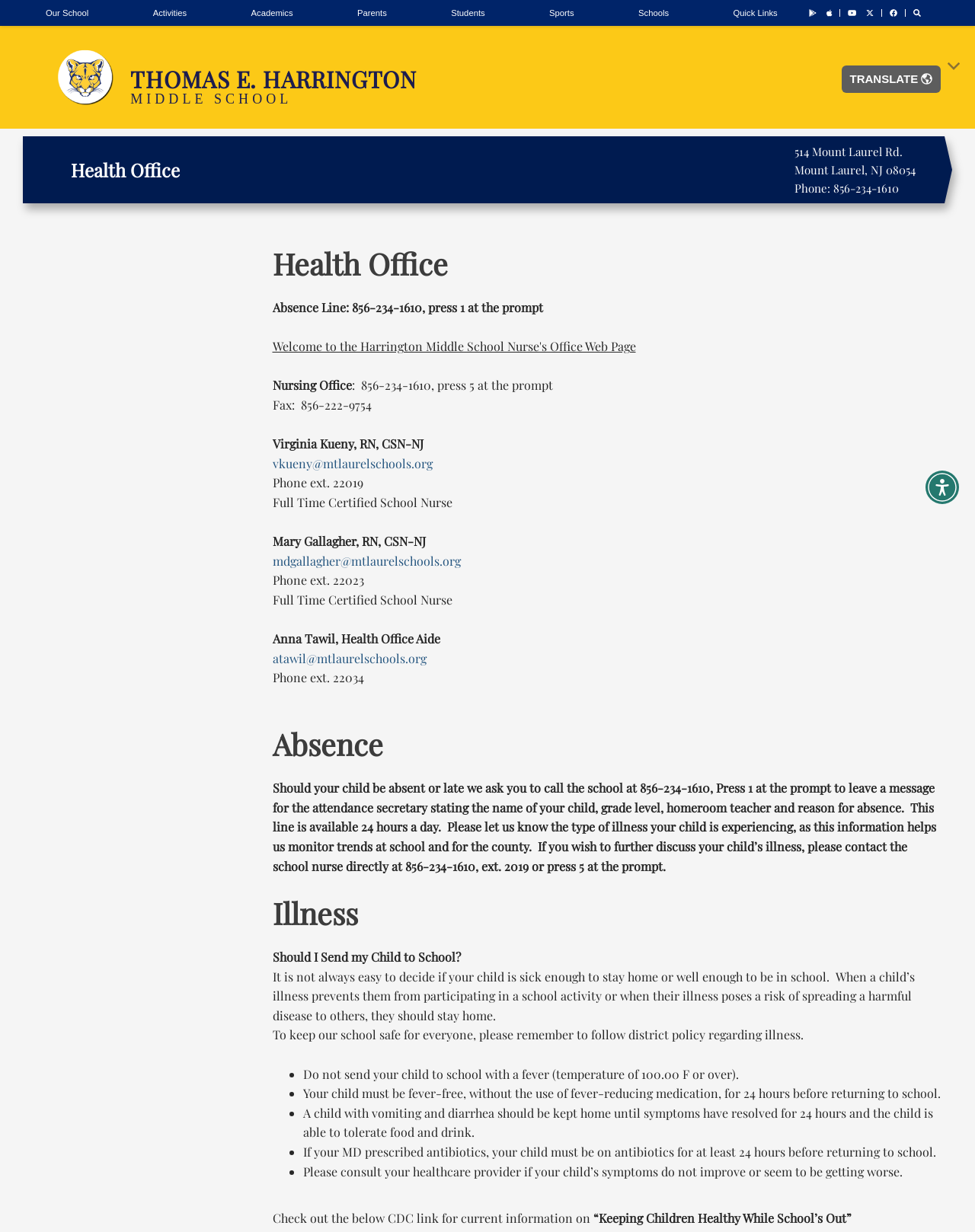Answer the question briefly using a single word or phrase: 
What is the fax number of the Health Office?

856-222-9754